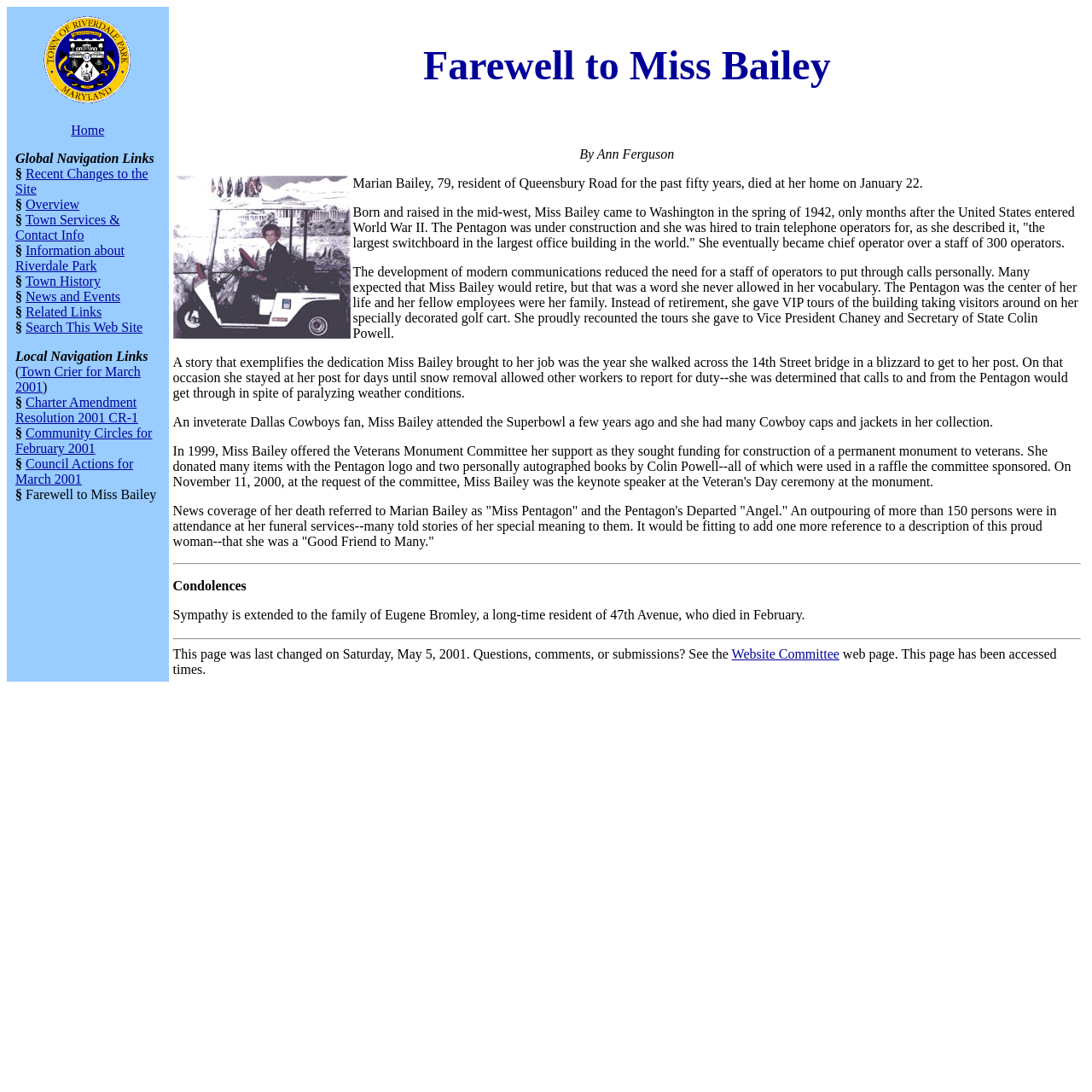Can you extract the primary headline text from the webpage?

Farewell to Miss Bailey